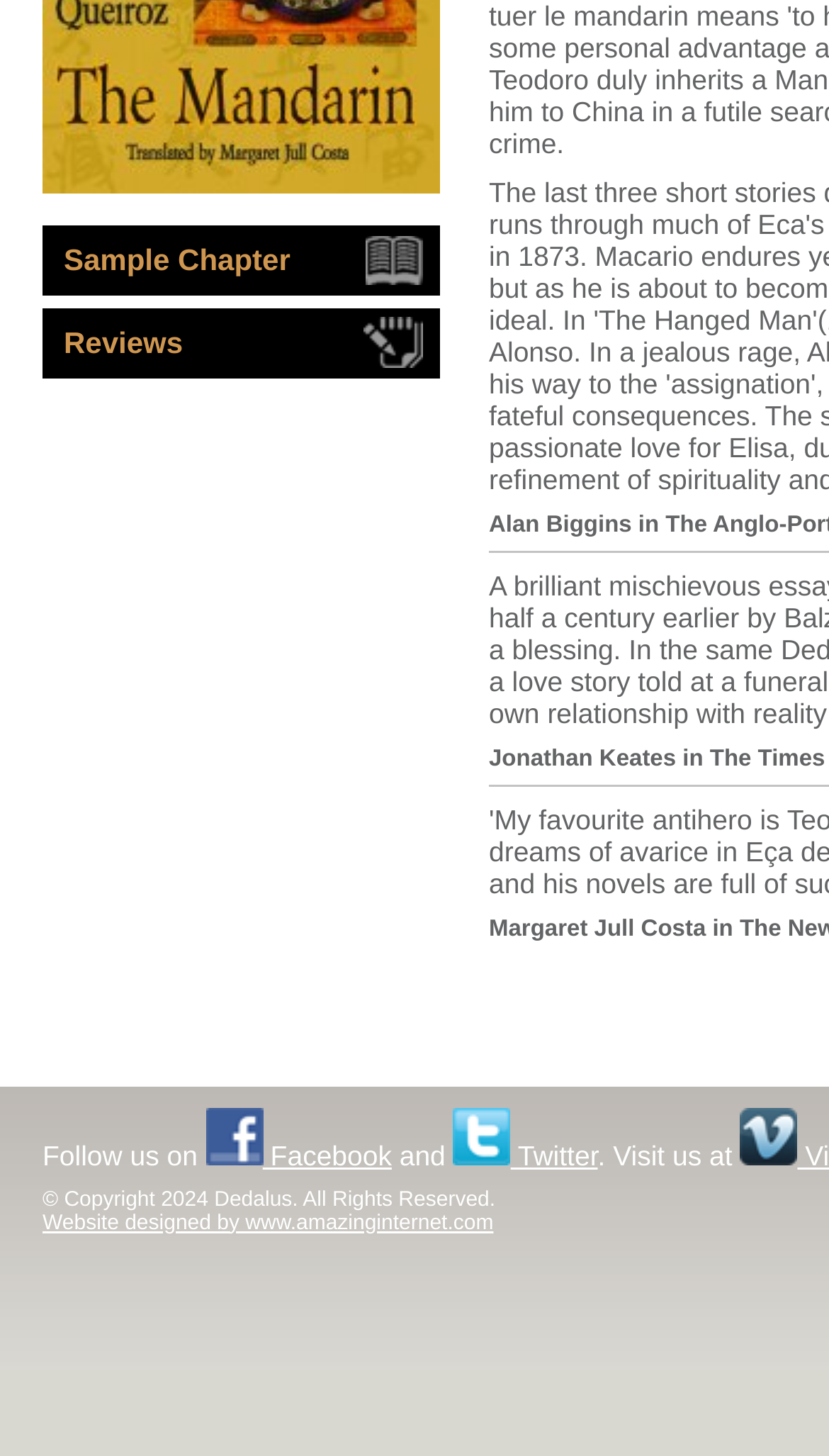Answer succinctly with a single word or phrase:
How many links are available at the top?

2